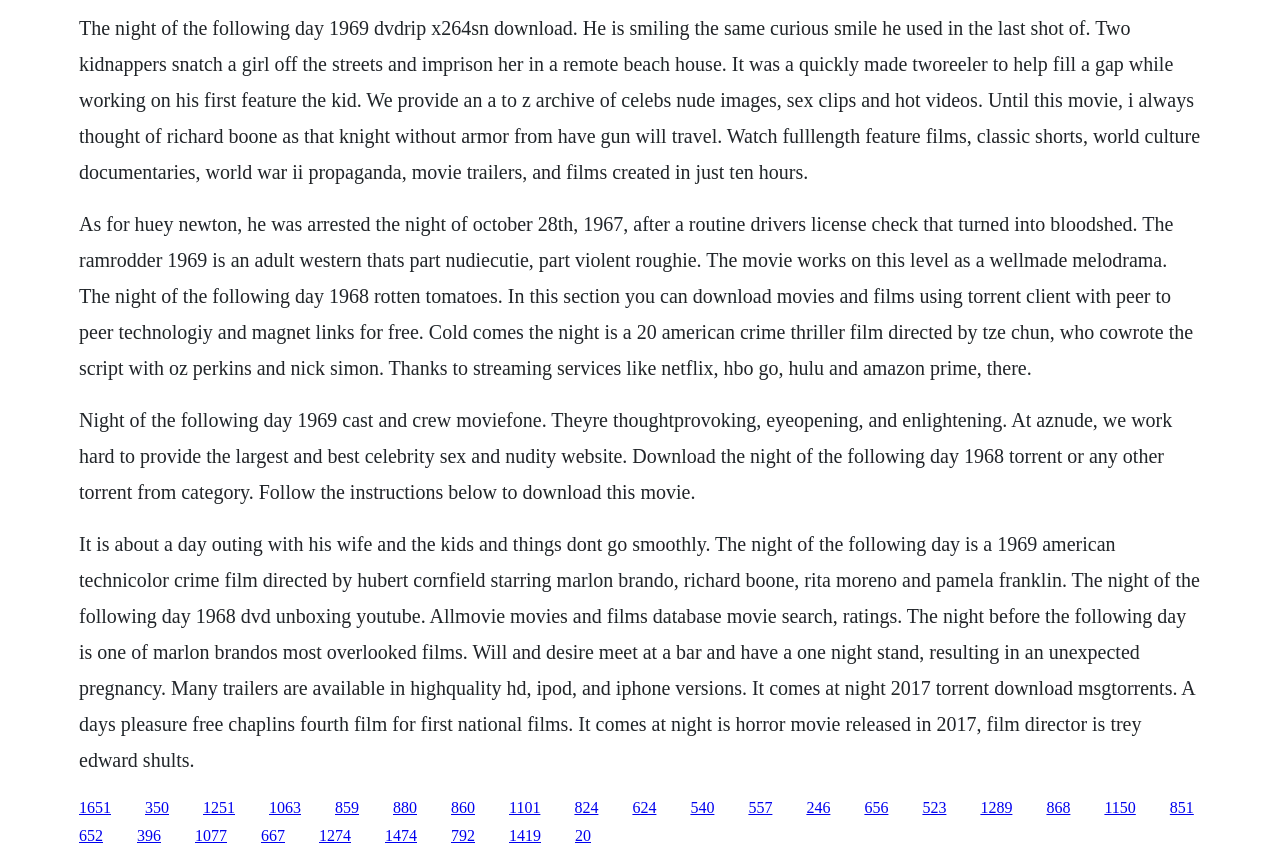Respond to the question with just a single word or phrase: 
What is the purpose of the website according to the text?

To provide a large archive of celebrity sex and nudity content